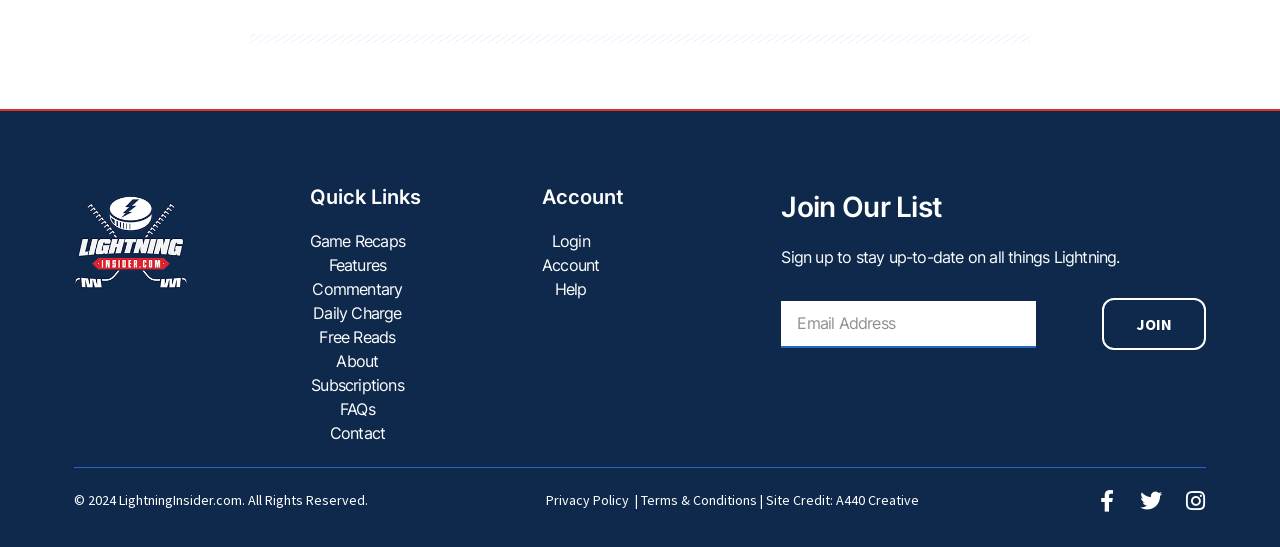Use the information in the screenshot to answer the question comprehensively: How many links are in the Quick Links section?

I counted the number of links under the 'Quick Links' heading, which are 'Game Recaps', 'Features', 'Commentary', 'Daily Charge', 'Free Reads', 'About', and 'Subscriptions', totaling 7 links.